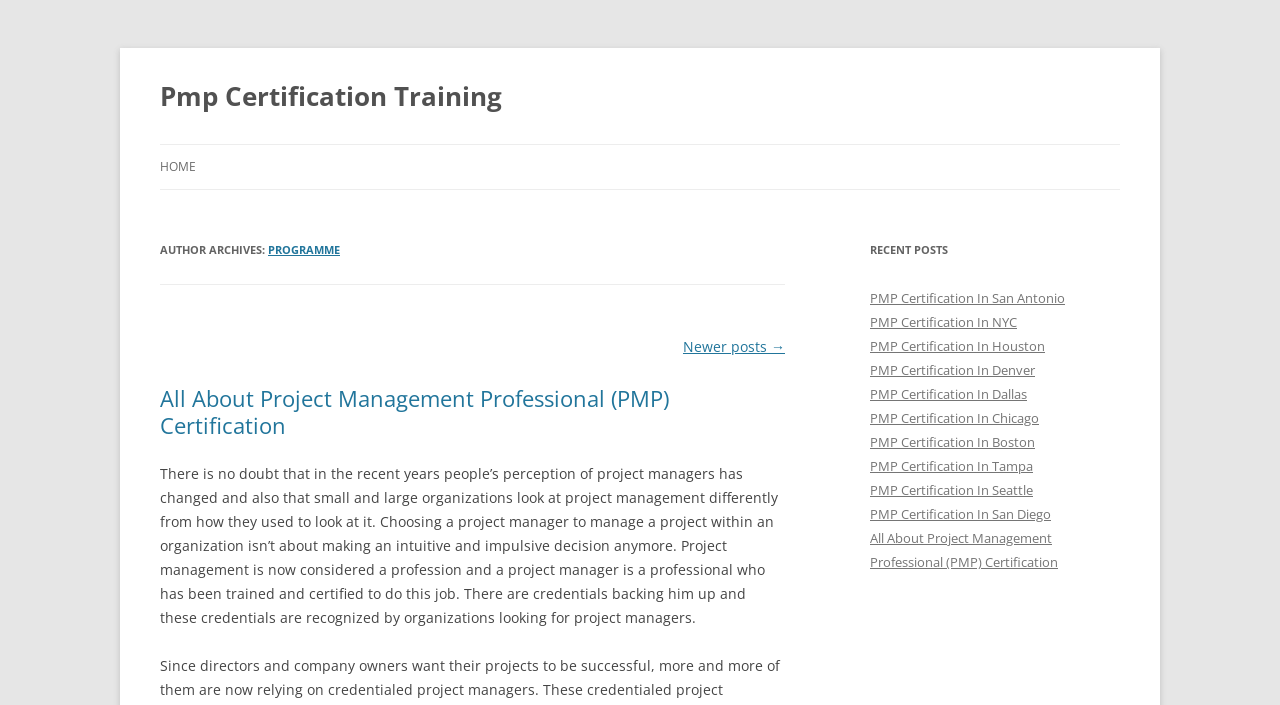Bounding box coordinates should be in the format (top-left x, top-left y, bottom-right x, bottom-right y) and all values should be floating point numbers between 0 and 1. Determine the bounding box coordinate for the UI element described as: PMP Certification In San Diego

[0.68, 0.717, 0.821, 0.742]